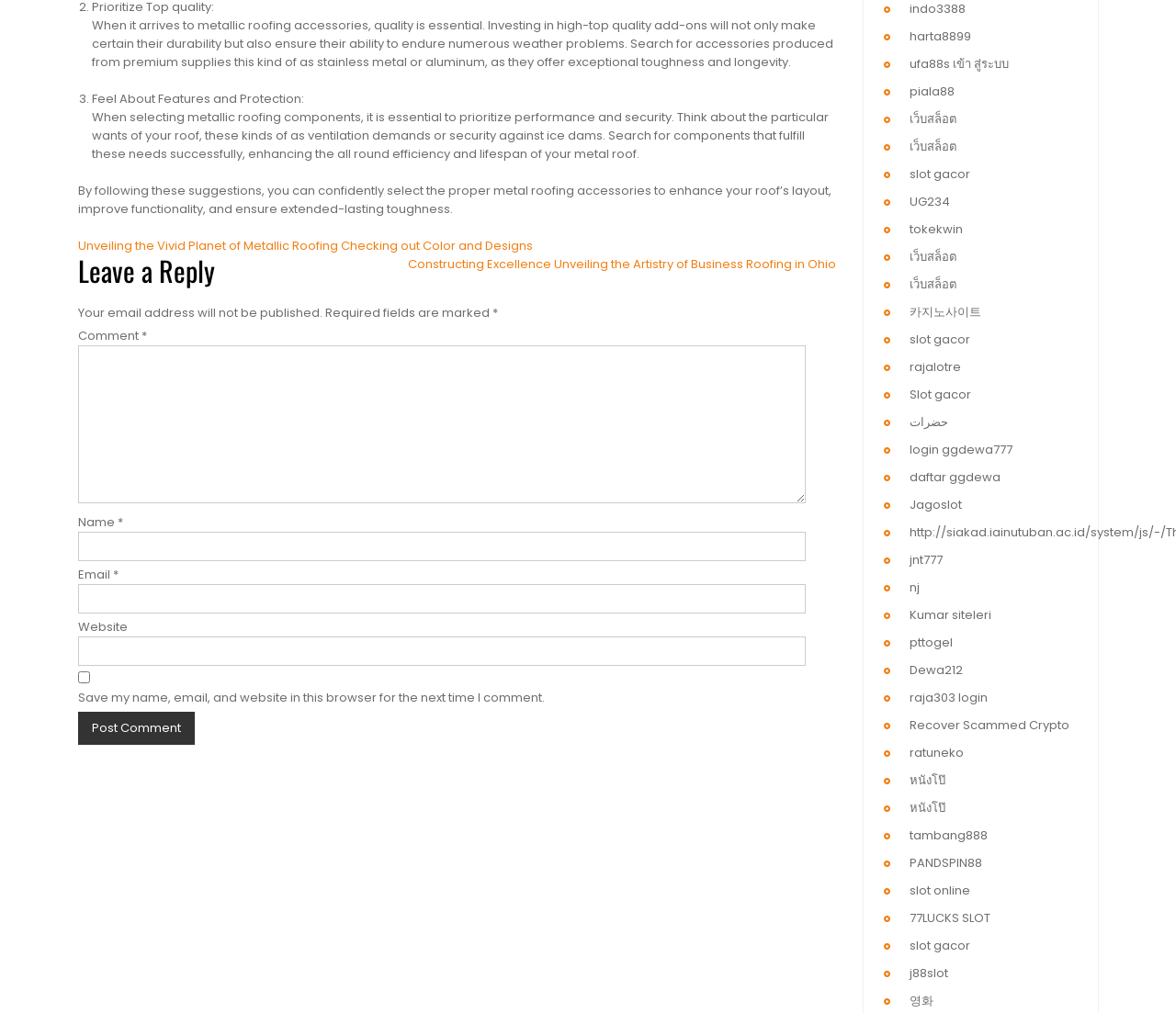What is the format of the webpage's content?
Give a one-word or short phrase answer based on the image.

Article